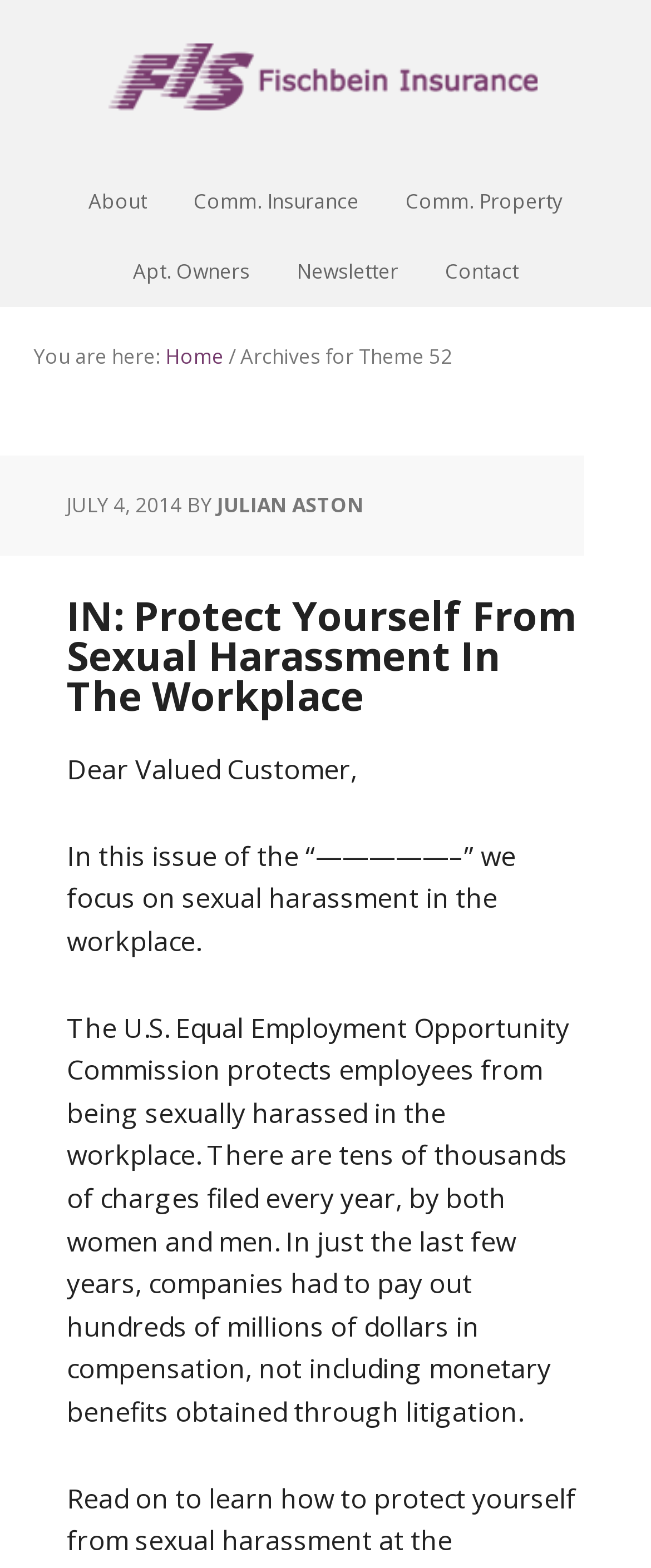Please determine the bounding box coordinates of the element to click in order to execute the following instruction: "visit Fischbein Insurance homepage". The coordinates should be four float numbers between 0 and 1, specified as [left, top, right, bottom].

[0.167, 0.0, 0.833, 0.106]